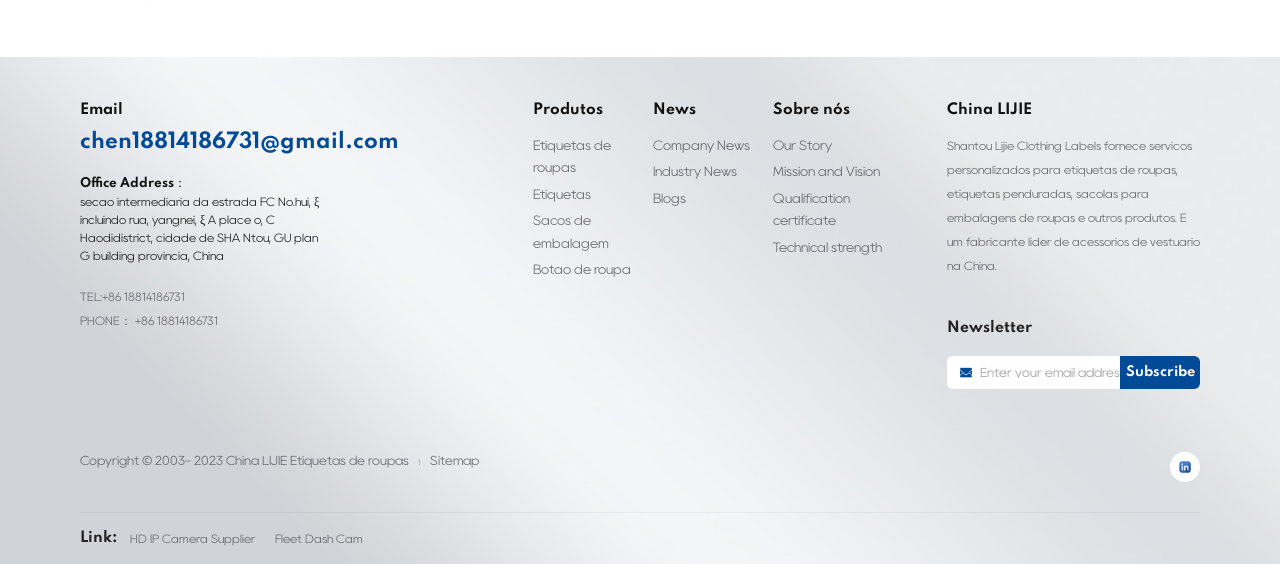Determine the bounding box for the UI element that matches this description: "Our Story".

[0.604, 0.238, 0.693, 0.277]